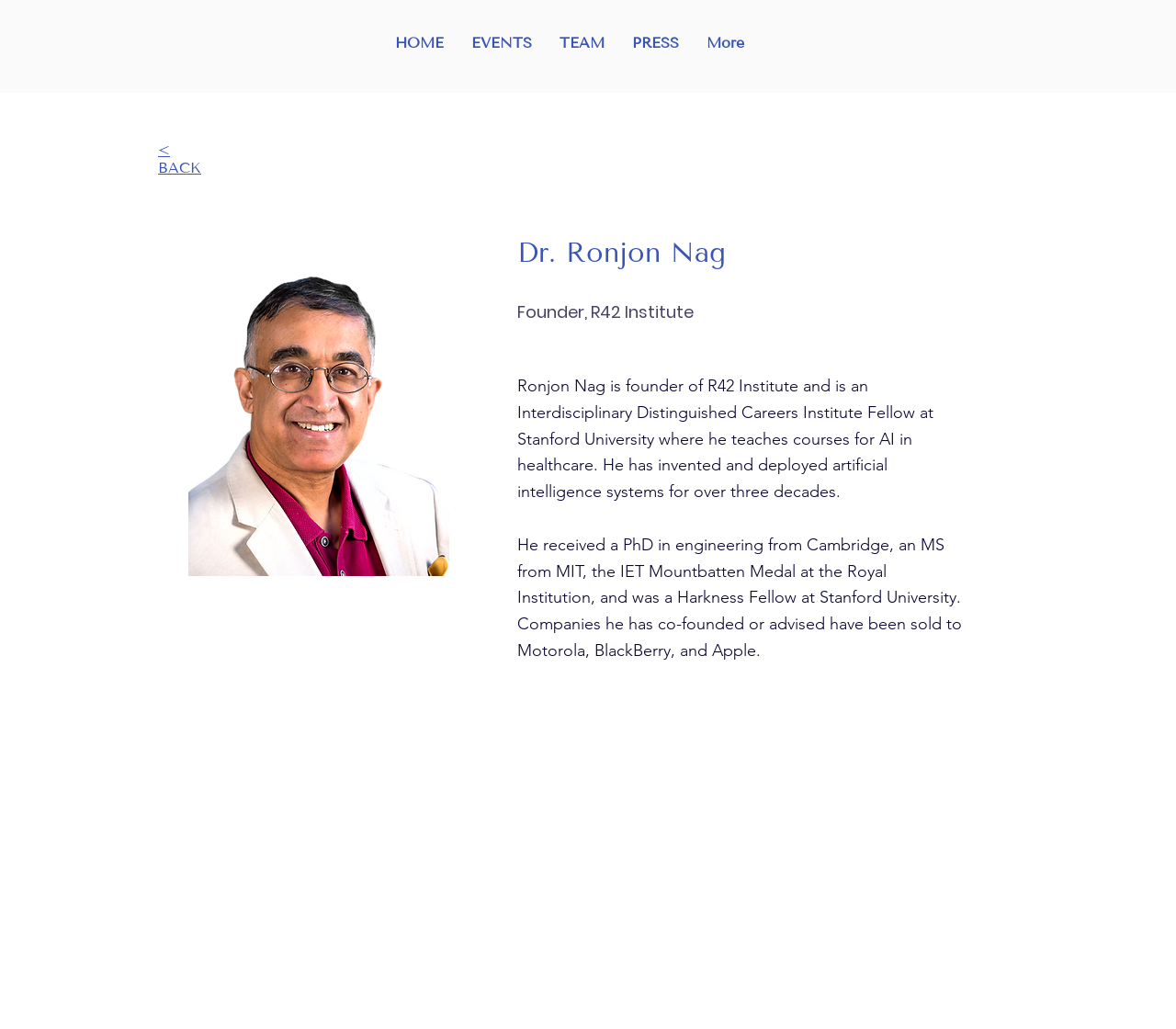What is the type of image displayed on the webpage?
Refer to the image and answer the question using a single word or phrase.

People.png